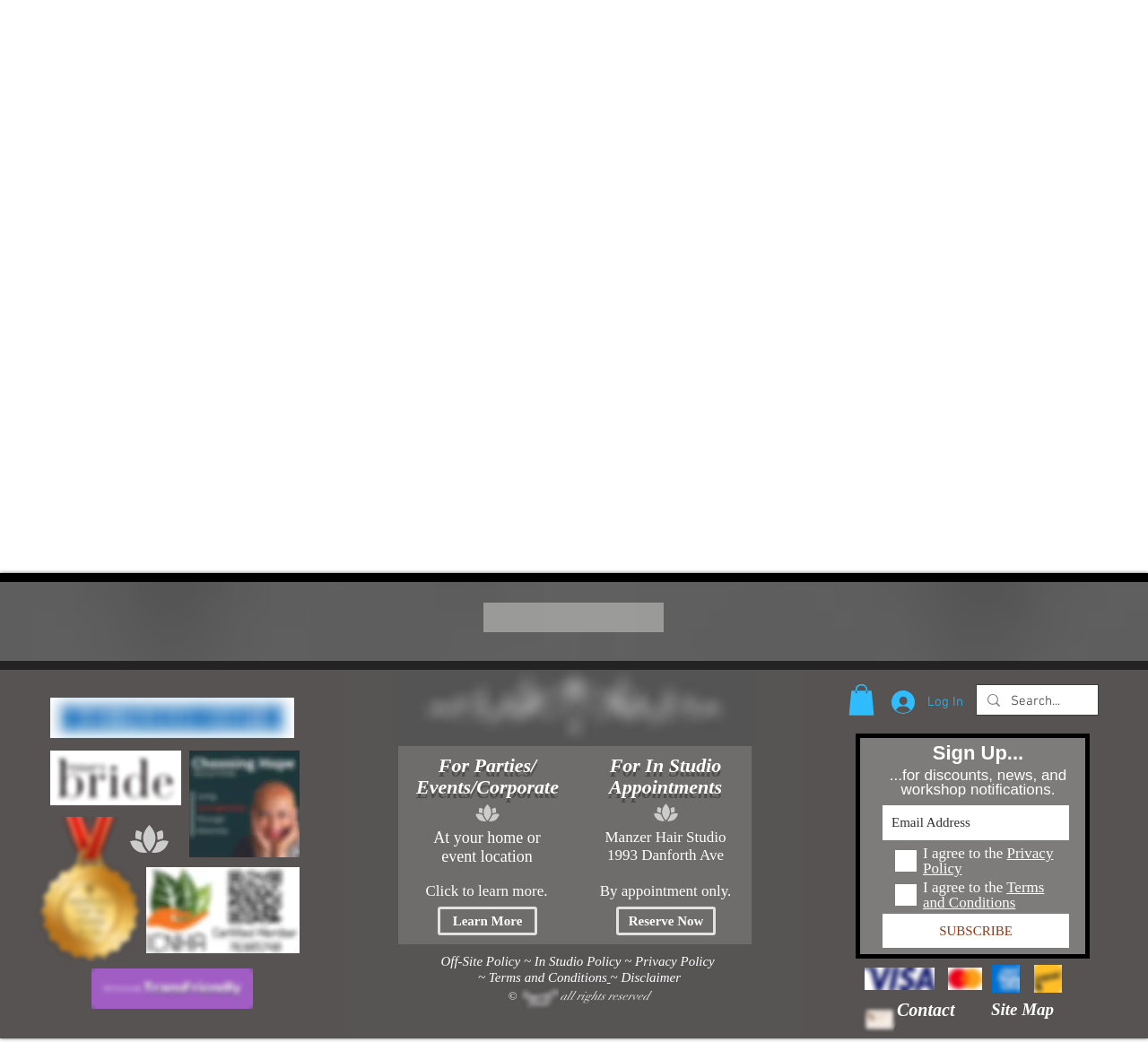Where can in-studio appointments be made?
Use the information from the image to give a detailed answer to the question.

The 'For In Studio Appointments' section mentions that in-studio appointments can be made at Manzer Hair Studio, located at 1993 Danforth Ave, by appointment only.